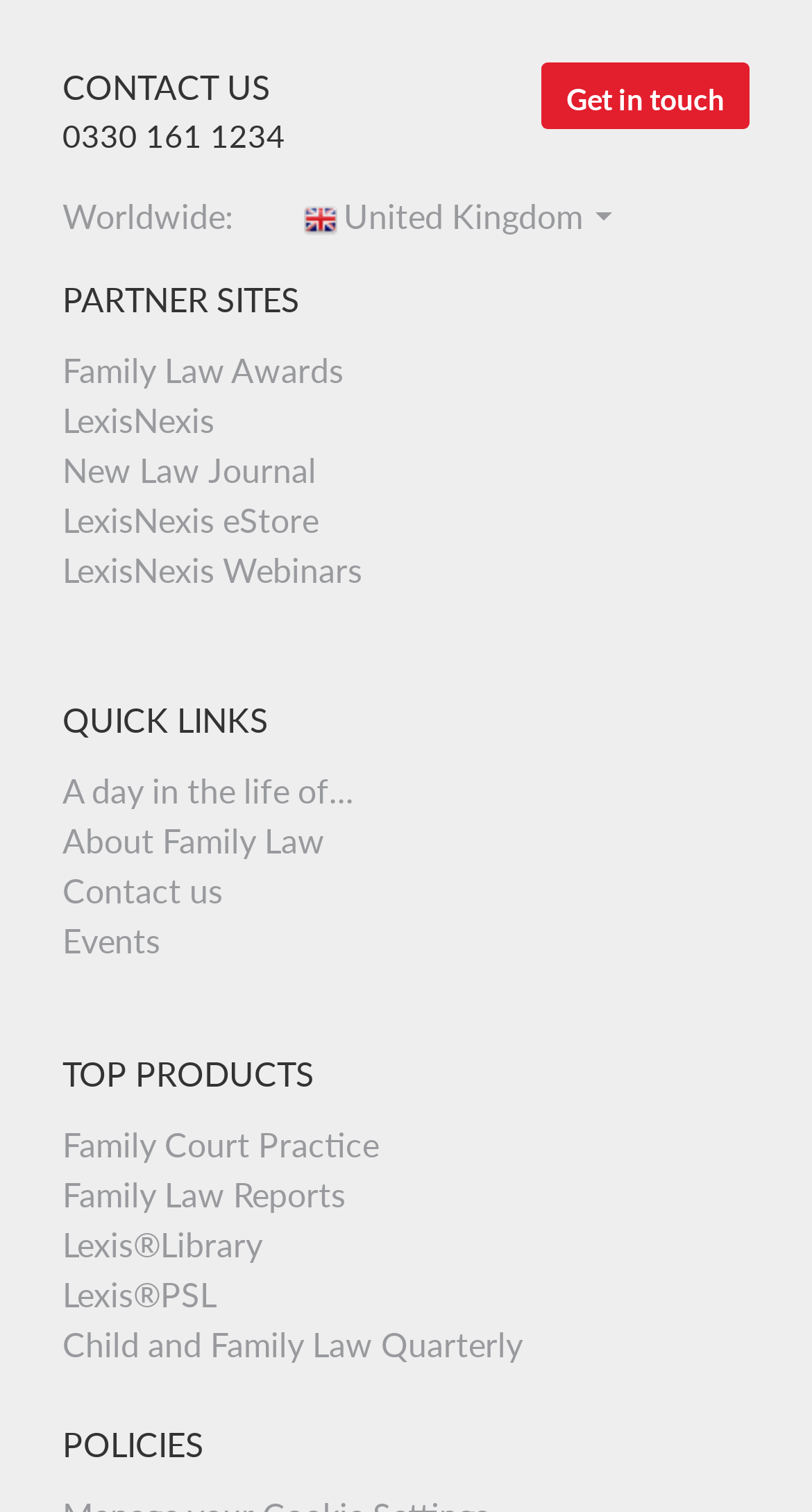Can you provide the bounding box coordinates for the element that should be clicked to implement the instruction: "Explore the Family Court Practice product"?

[0.077, 0.743, 0.467, 0.769]